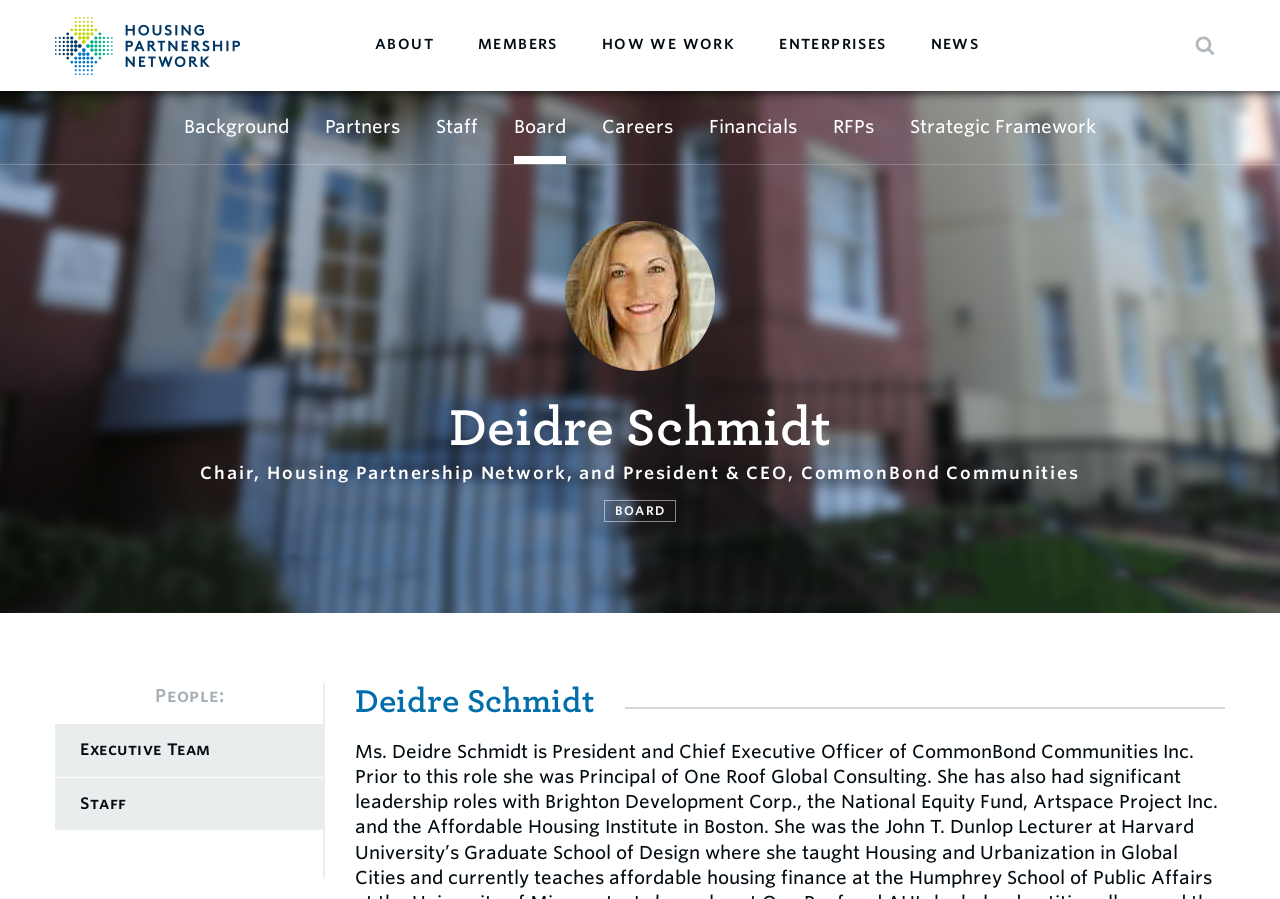What is the name of the chair of Housing Partnership Network?
Examine the screenshot and reply with a single word or phrase.

Deidre Schmidt